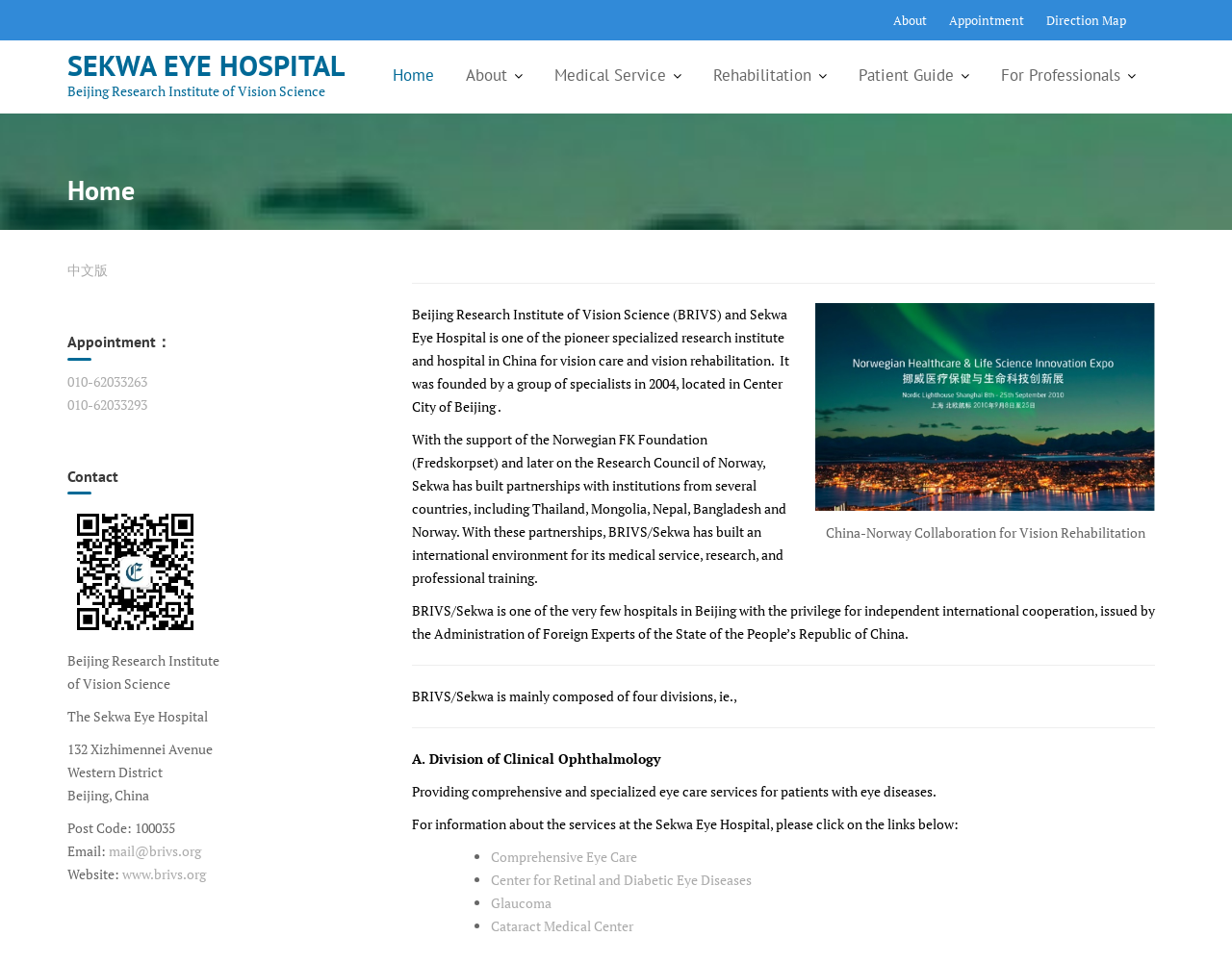Give a short answer to this question using one word or a phrase:
What is the name of the foundation that supports Sekwa Eye Hospital?

FK Foundation